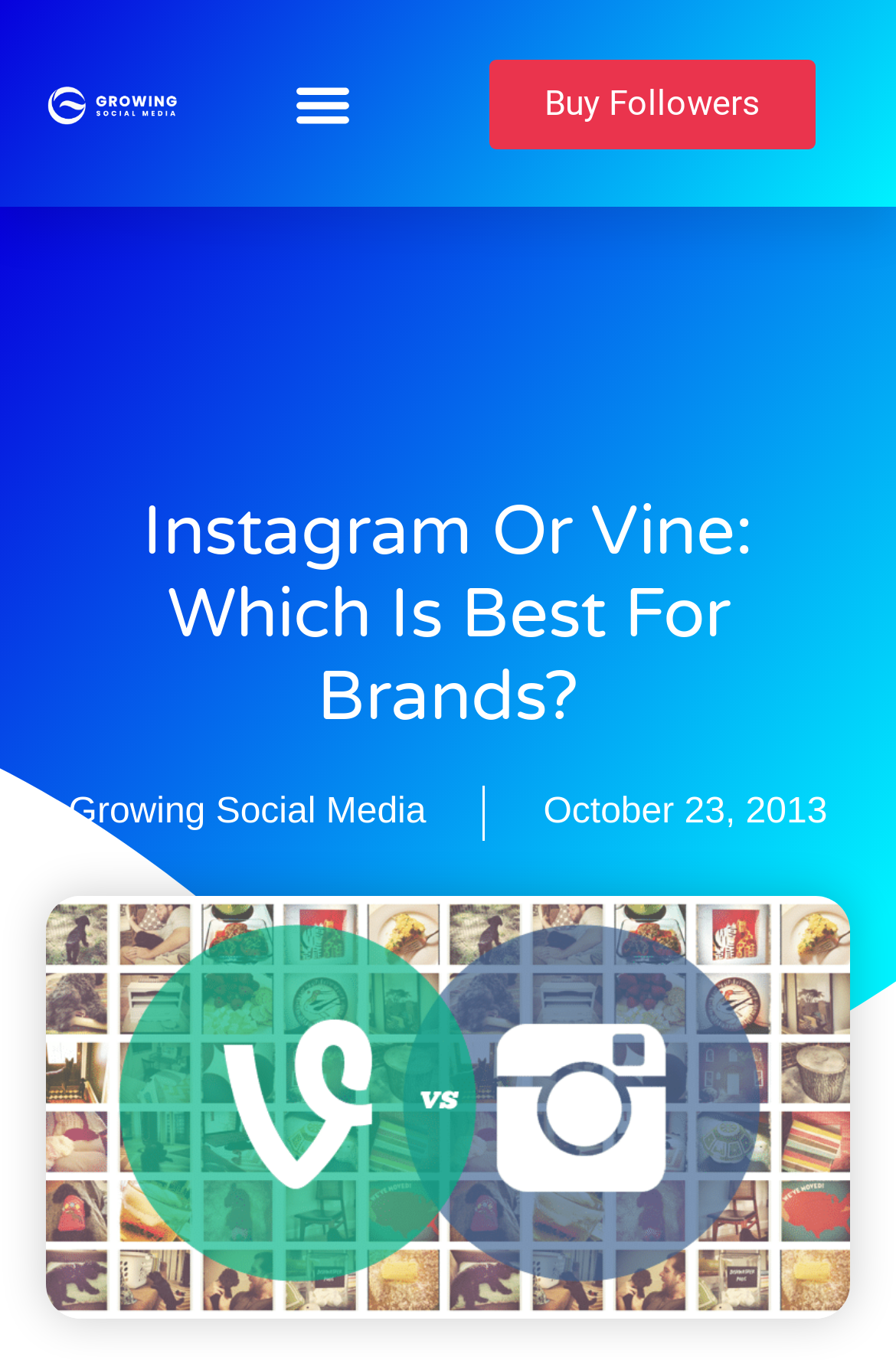What is the website about?
Based on the screenshot, respond with a single word or phrase.

Growing Social Media